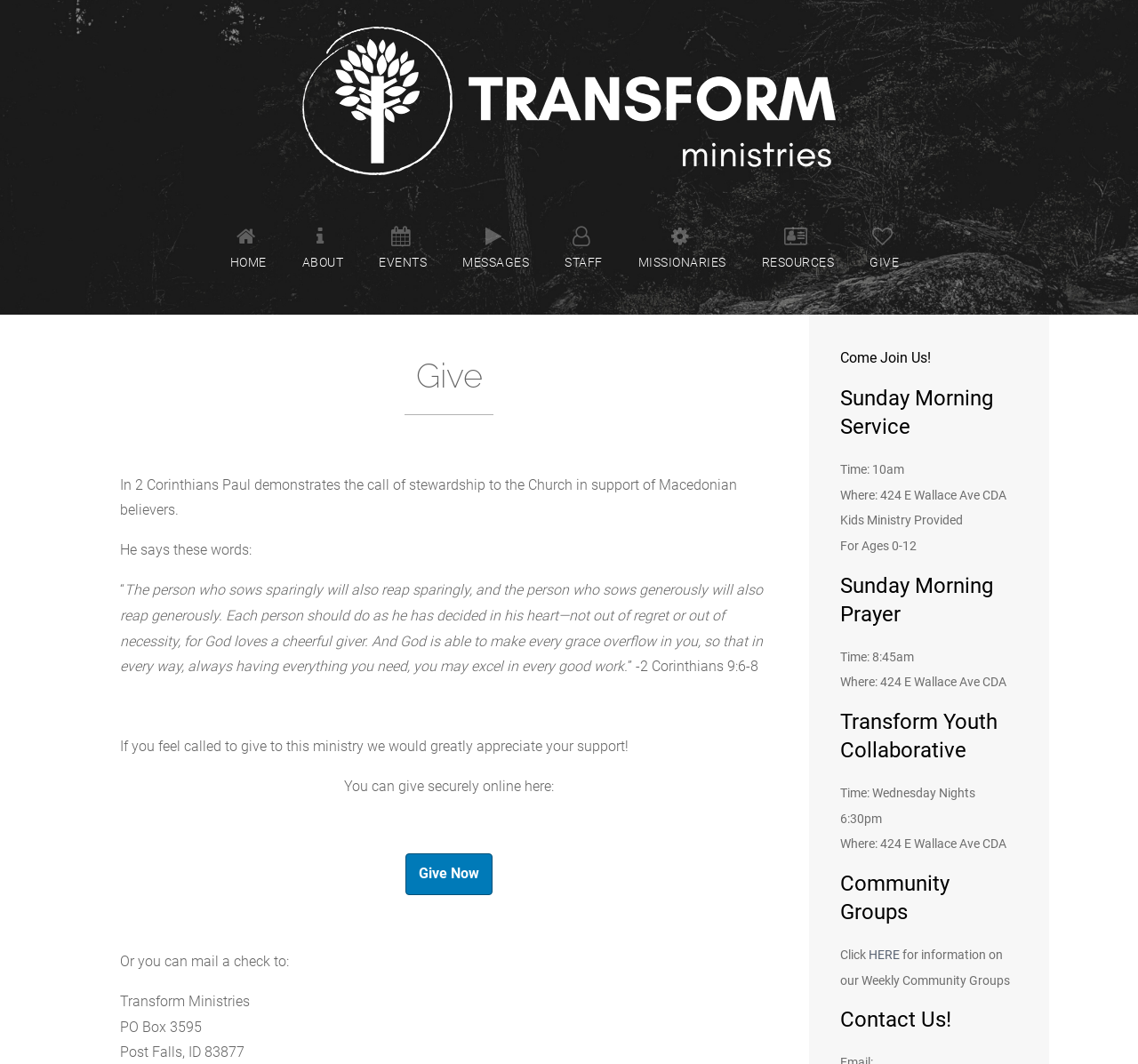What time is the Sunday Morning Service?
Using the image as a reference, answer with just one word or a short phrase.

10am